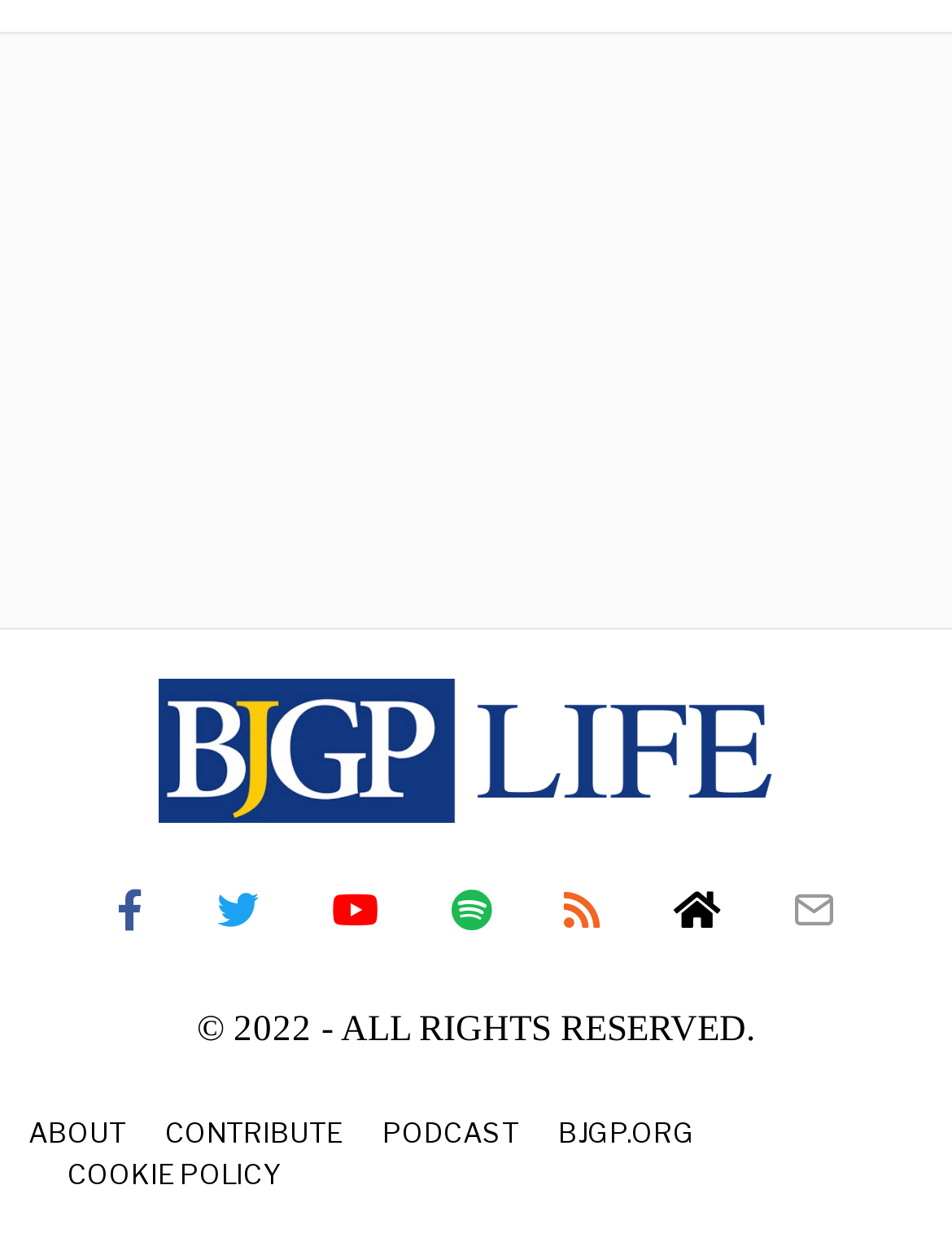How many social media links are there?
Refer to the screenshot and deliver a thorough answer to the question presented.

I counted the number of link elements with OCR text representing social media icons, such as '', '', etc. There are 7 of them.